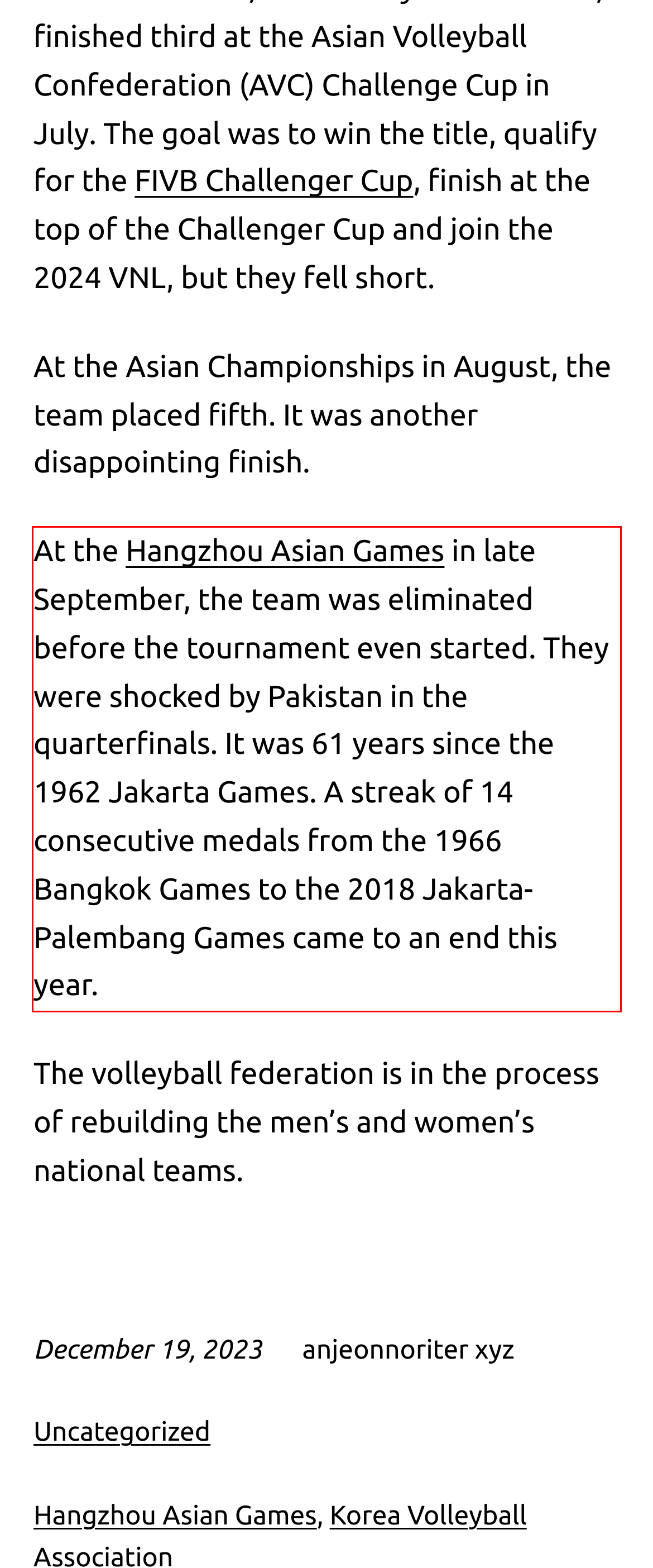You have a screenshot of a webpage with a UI element highlighted by a red bounding box. Use OCR to obtain the text within this highlighted area.

At the Hangzhou Asian Games in late September, the team was eliminated before the tournament even started. They were shocked by Pakistan in the quarterfinals. It was 61 years since the 1962 Jakarta Games. A streak of 14 consecutive medals from the 1966 Bangkok Games to the 2018 Jakarta-Palembang Games came to an end this year.